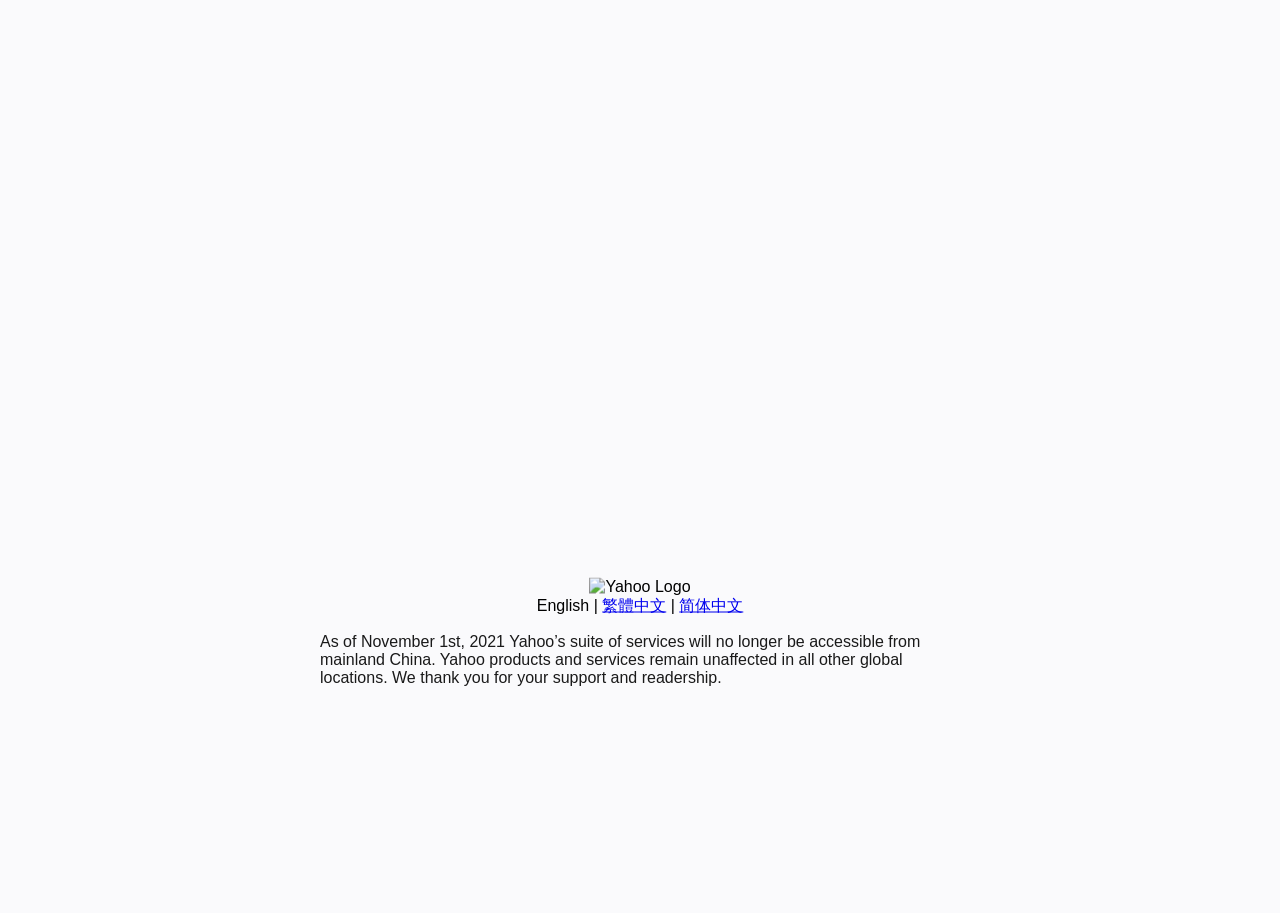Determine the bounding box coordinates for the UI element matching this description: "繁體中文".

[0.47, 0.653, 0.52, 0.672]